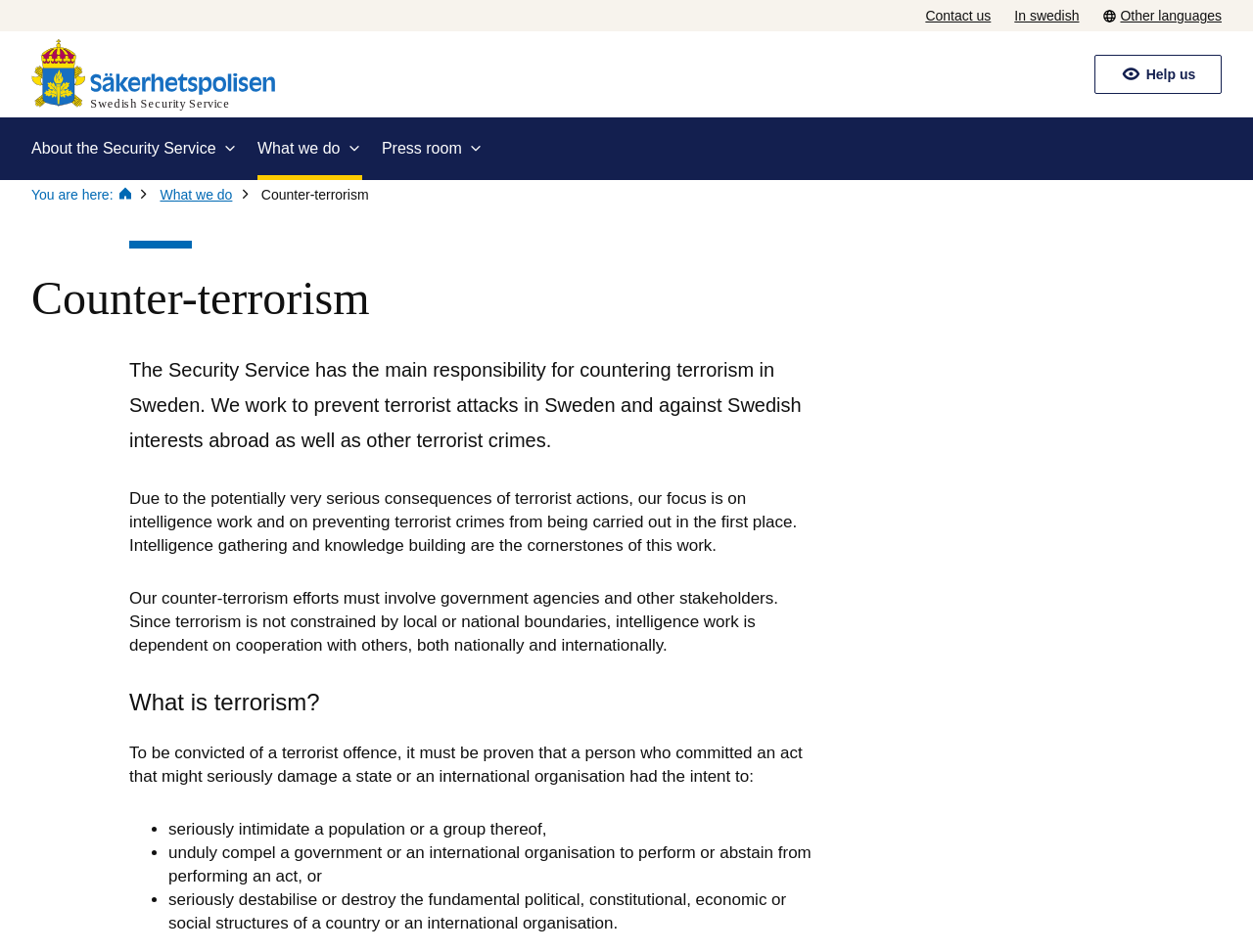Examine the image and give a thorough answer to the following question:
What is the focus of the Security Service's counter-terrorism efforts?

According to the webpage, the focus of the Security Service's counter-terrorism efforts is on intelligence work and preventing terrorist crimes from being carried out in the first place, as mentioned in the second paragraph.